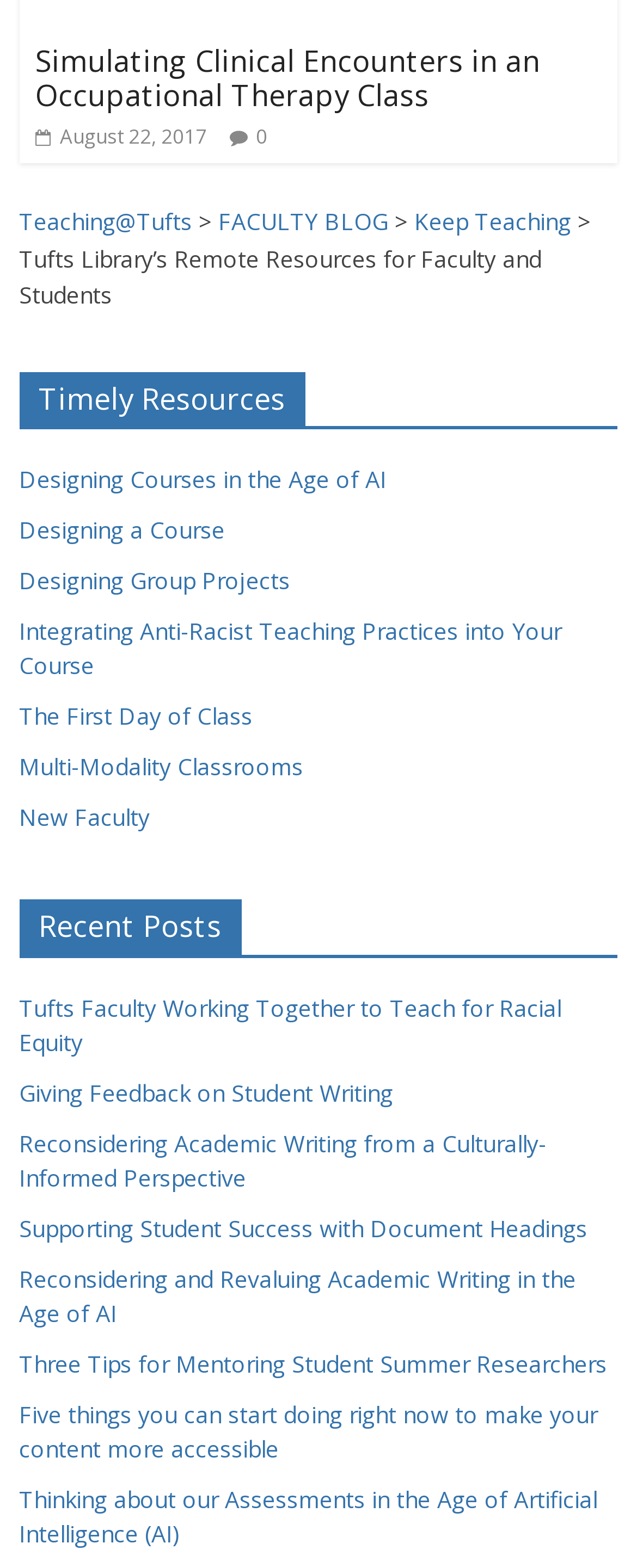Determine the bounding box for the UI element that matches this description: "Our Team".

None